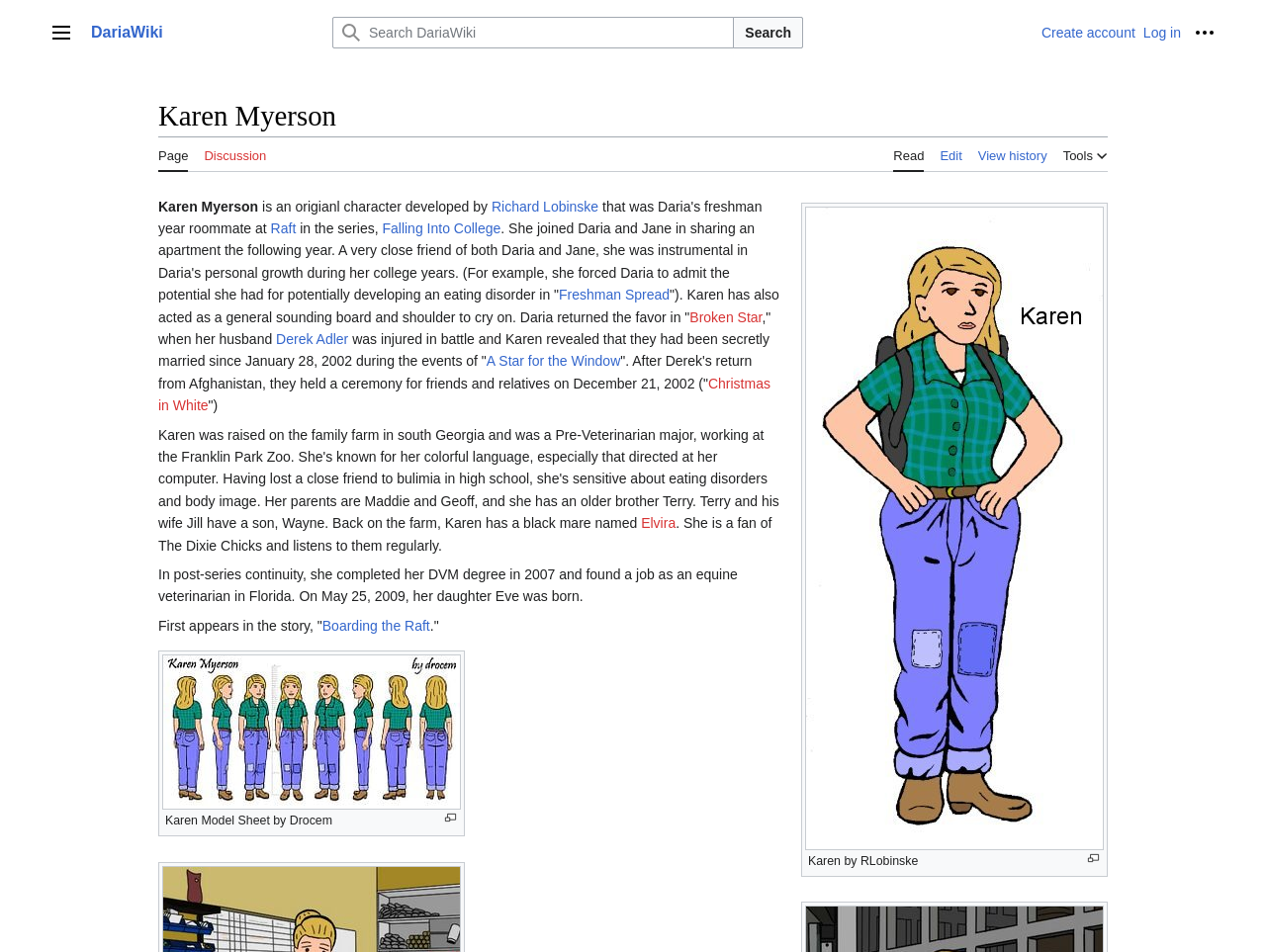Please identify the bounding box coordinates of the region to click in order to complete the given instruction: "Search DariaWiki". The coordinates should be four float numbers between 0 and 1, i.e., [left, top, right, bottom].

[0.262, 0.018, 0.58, 0.051]